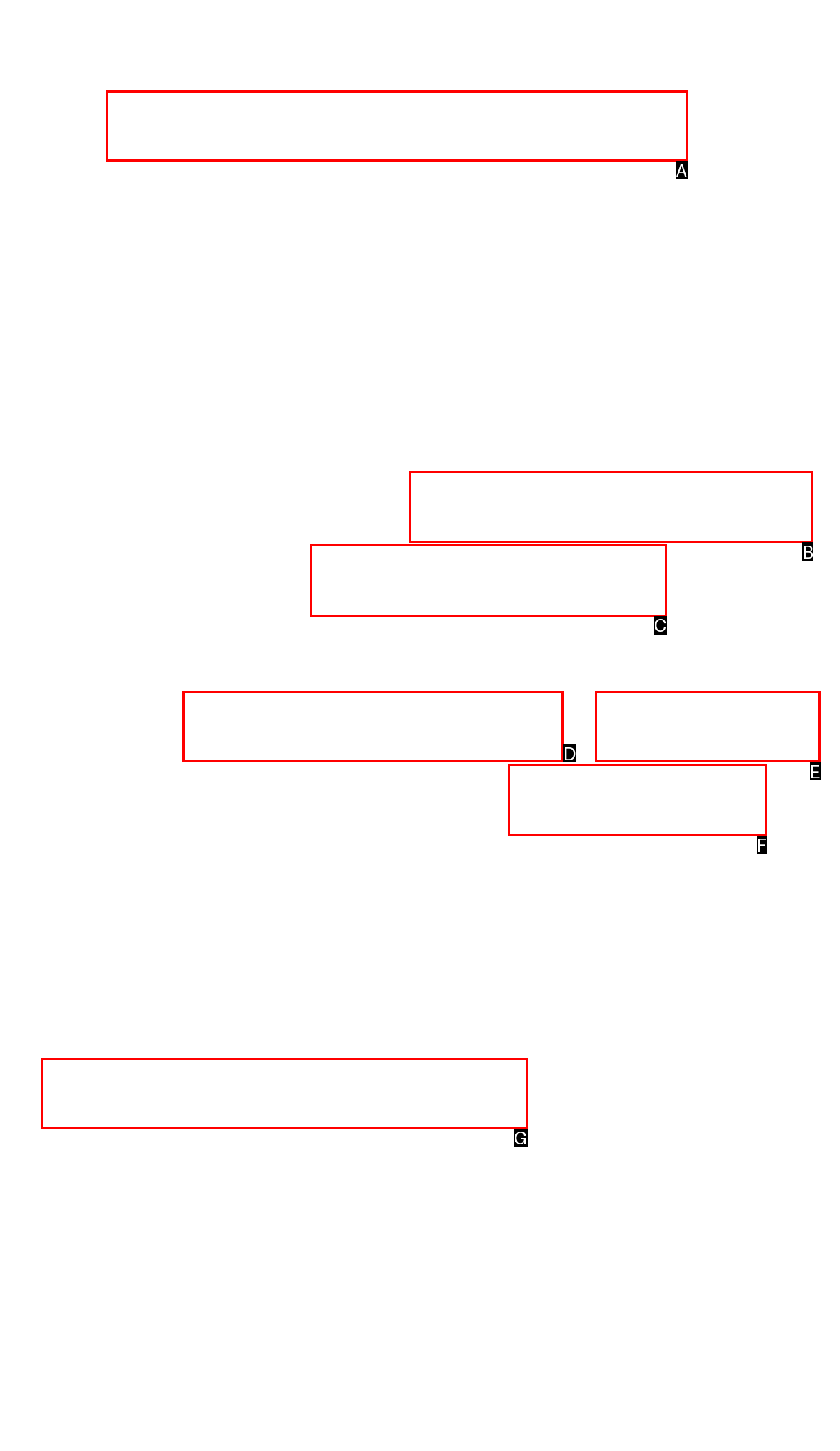Tell me which one HTML element best matches the description: The Boggart Debacle Answer with the option's letter from the given choices directly.

A